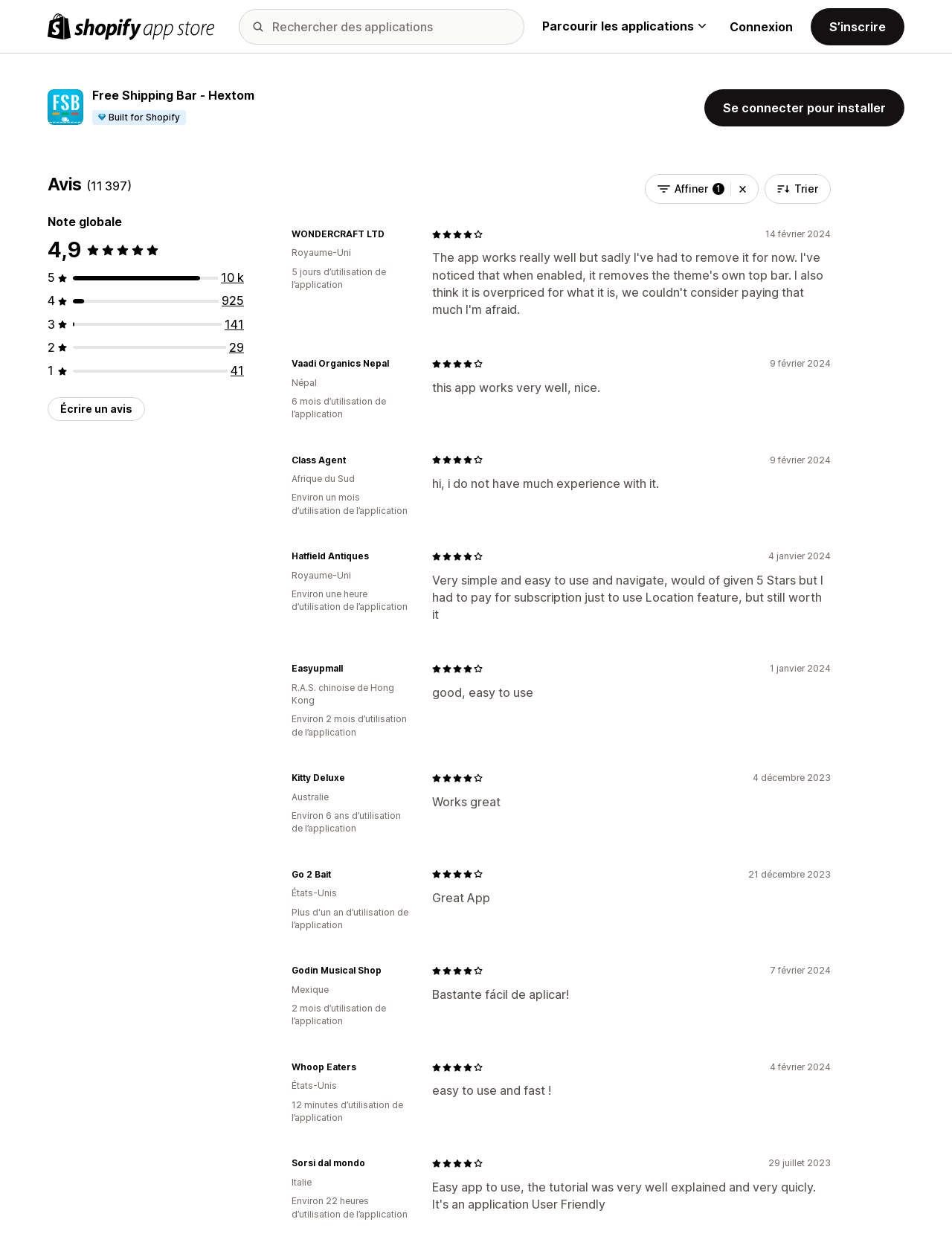What is the rating of the Free Shipping Bar app?
Provide an in-depth and detailed explanation in response to the question.

I found the rating by looking at the 'Note globale' section, which shows 4.9 étoile(s) sur 5. This indicates that the app has an overall rating of 4.9 out of 5 stars.